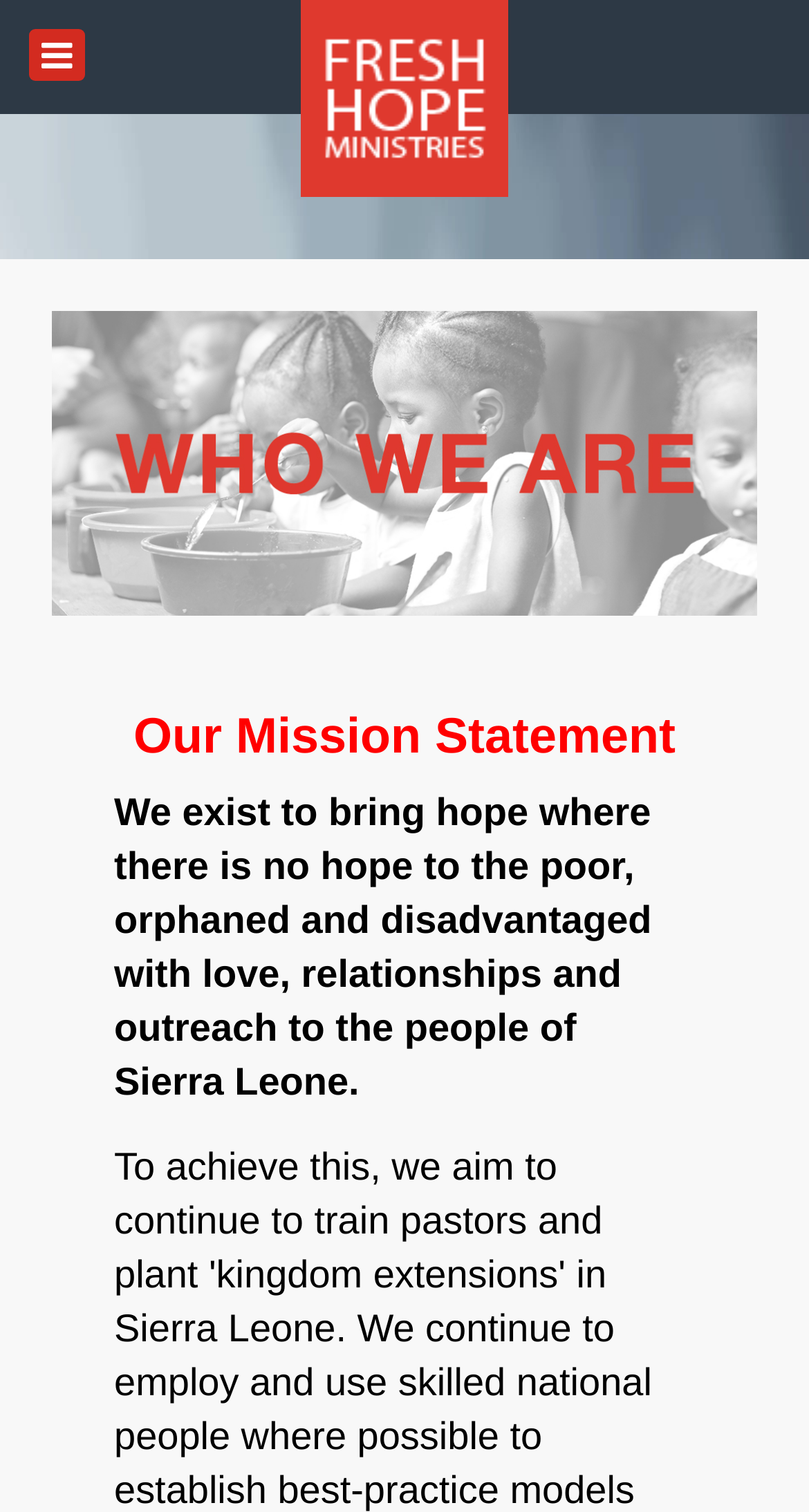Please provide a comprehensive answer to the question below using the information from the image: What is the tone of the organization's message?

The webpage's content, particularly the mission statement, conveys a sense of hope and optimism. The use of words like 'hope' and 'love' suggests that the organization's message is positive and encouraging.